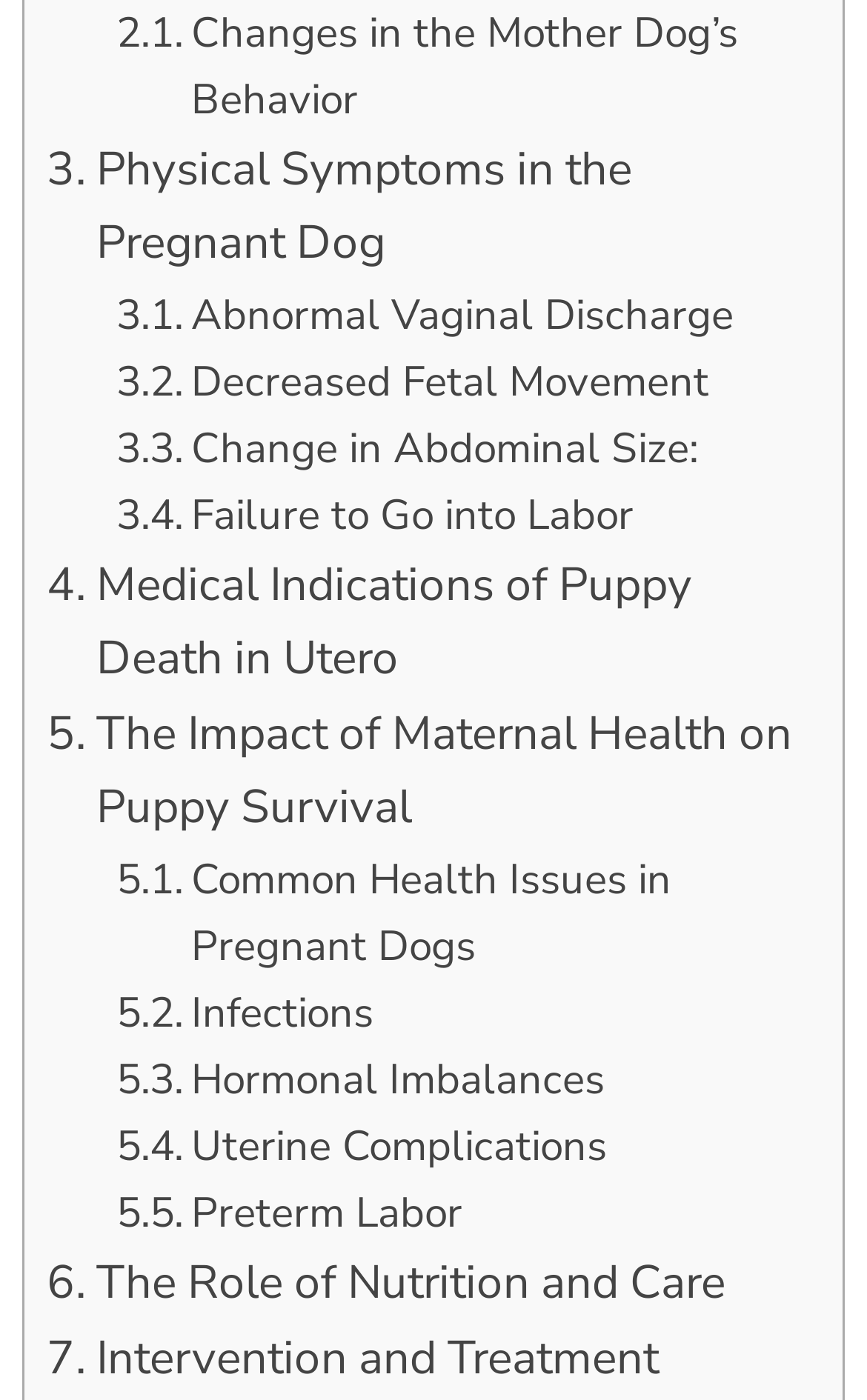Identify the bounding box coordinates for the region of the element that should be clicked to carry out the instruction: "Read about abnormal vaginal discharge". The bounding box coordinates should be four float numbers between 0 and 1, i.e., [left, top, right, bottom].

[0.134, 0.201, 0.846, 0.249]